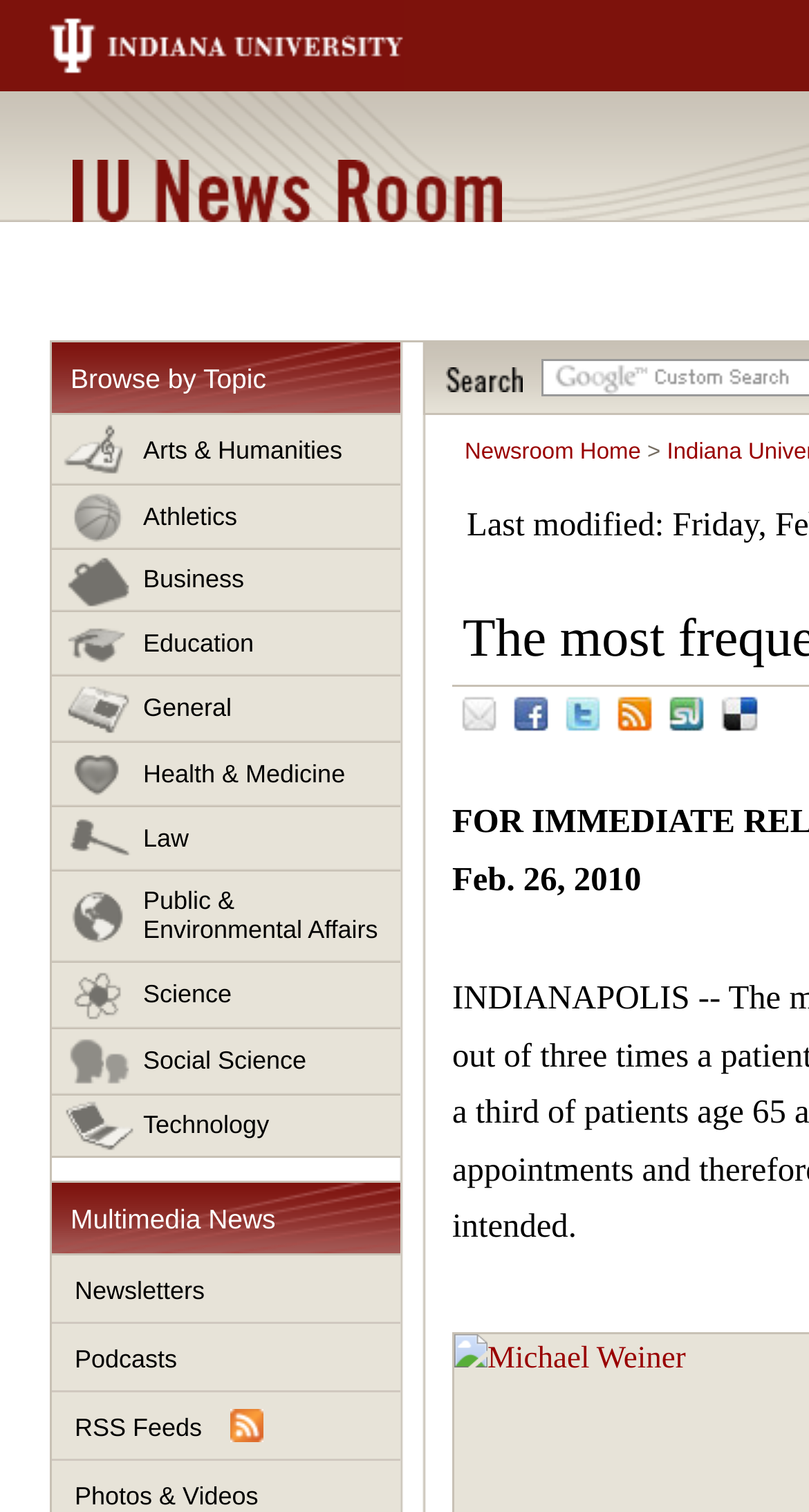Respond with a single word or phrase to the following question:
When was the news article published?

Feb. 26, 2010